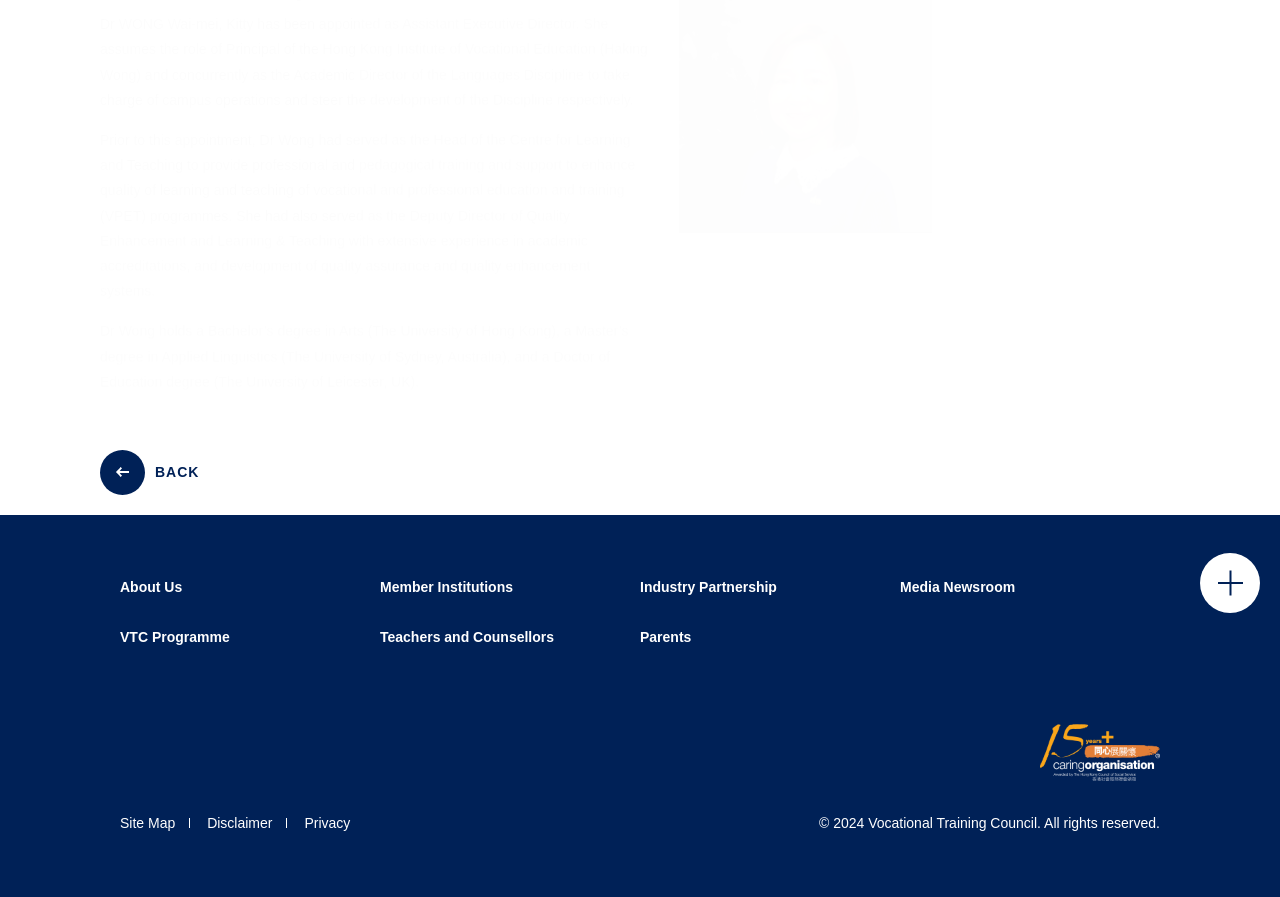Find the bounding box coordinates of the element's region that should be clicked in order to follow the given instruction: "Click BACK". The coordinates should consist of four float numbers between 0 and 1, i.e., [left, top, right, bottom].

[0.078, 0.502, 0.234, 0.552]